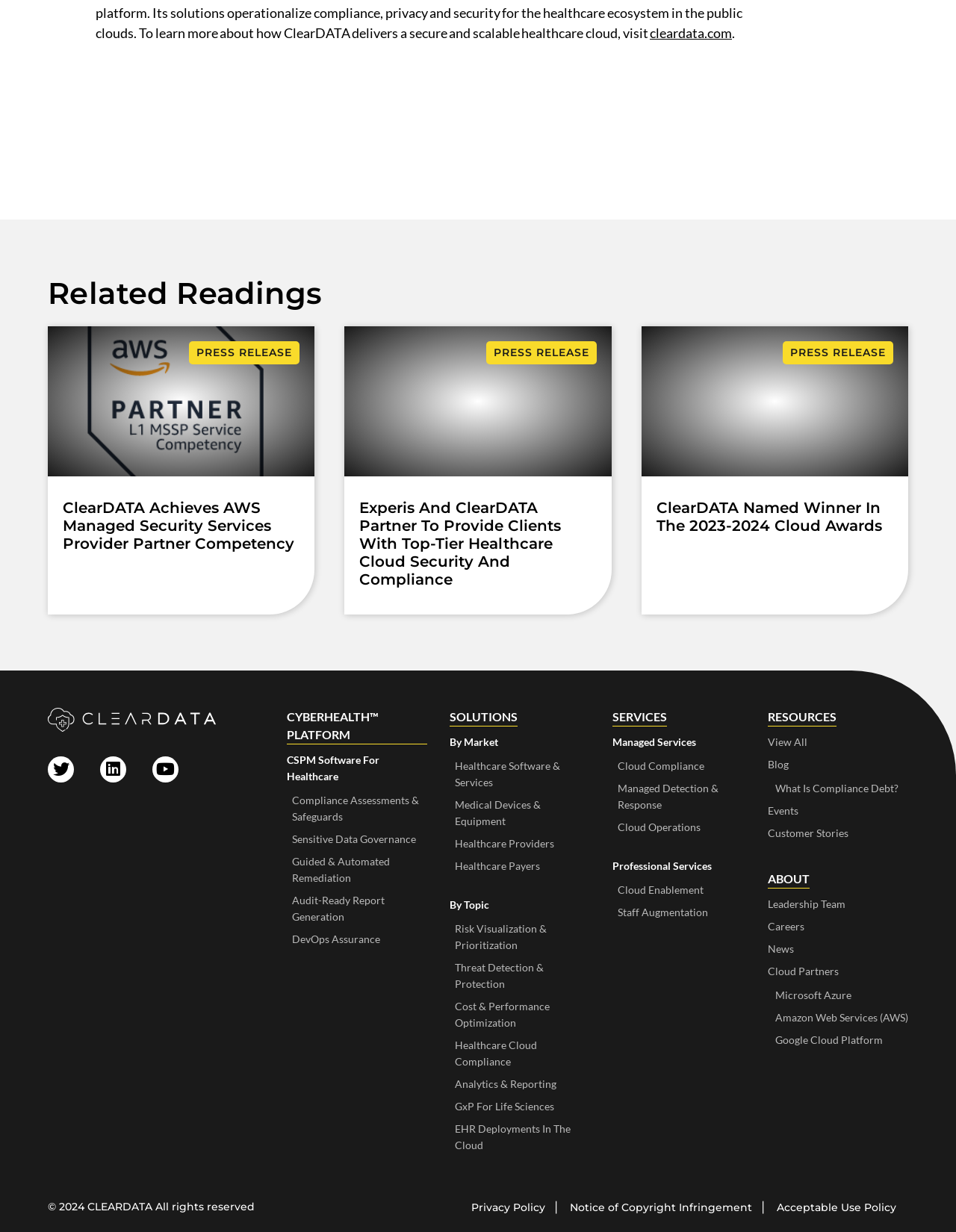Select the bounding box coordinates of the element I need to click to carry out the following instruction: "View all resources".

[0.803, 0.596, 0.95, 0.609]